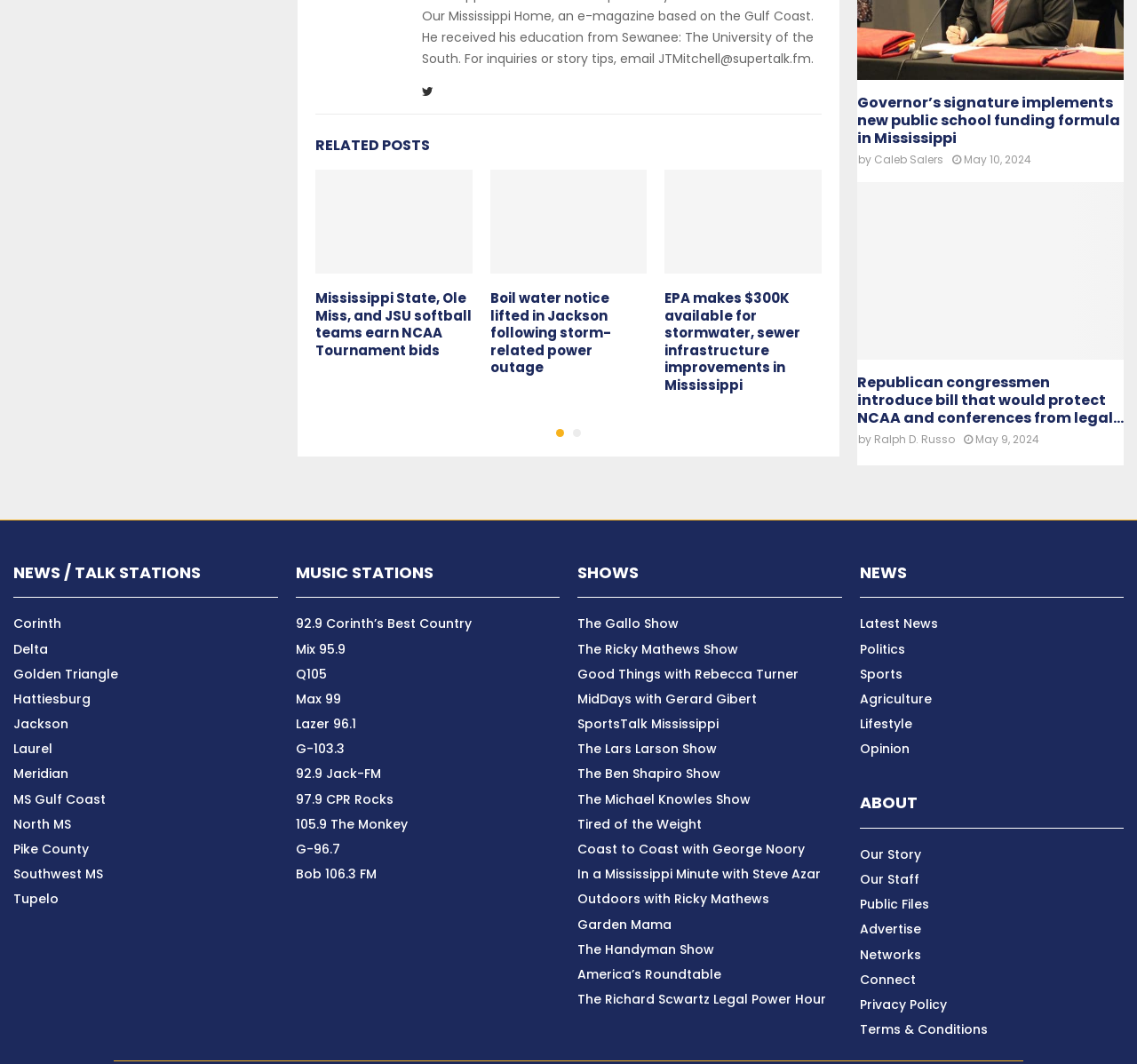Can you find the bounding box coordinates of the area I should click to execute the following instruction: "Read news about 'Biloxi man given death penalty for killing 2-year-old stepson'"?

[0.124, 0.272, 0.262, 0.338]